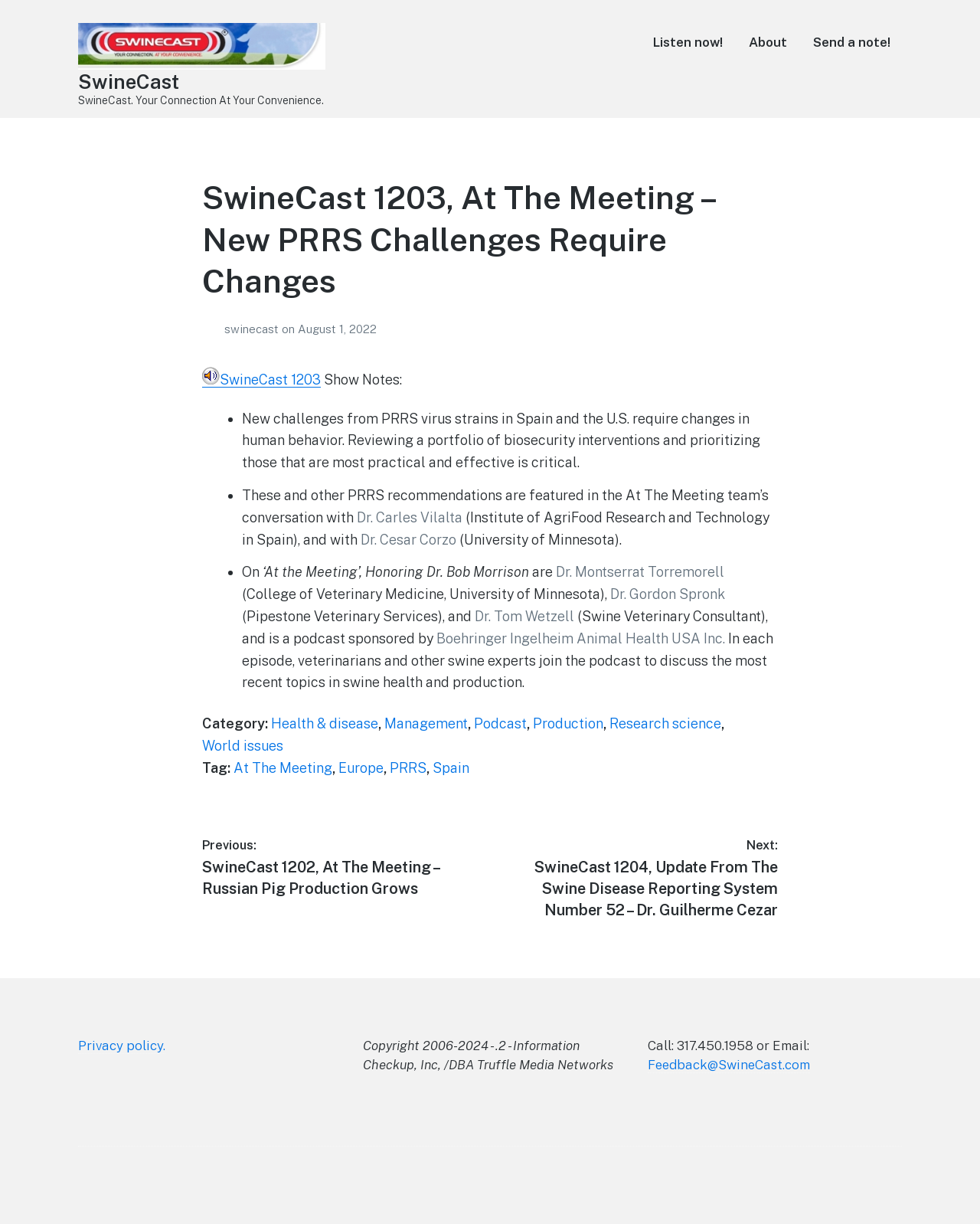Please identify the bounding box coordinates of the element that needs to be clicked to execute the following command: "Download the SwineCast mp3 podcast episode". Provide the bounding box using four float numbers between 0 and 1, formatted as [left, top, right, bottom].

[0.206, 0.304, 0.327, 0.317]